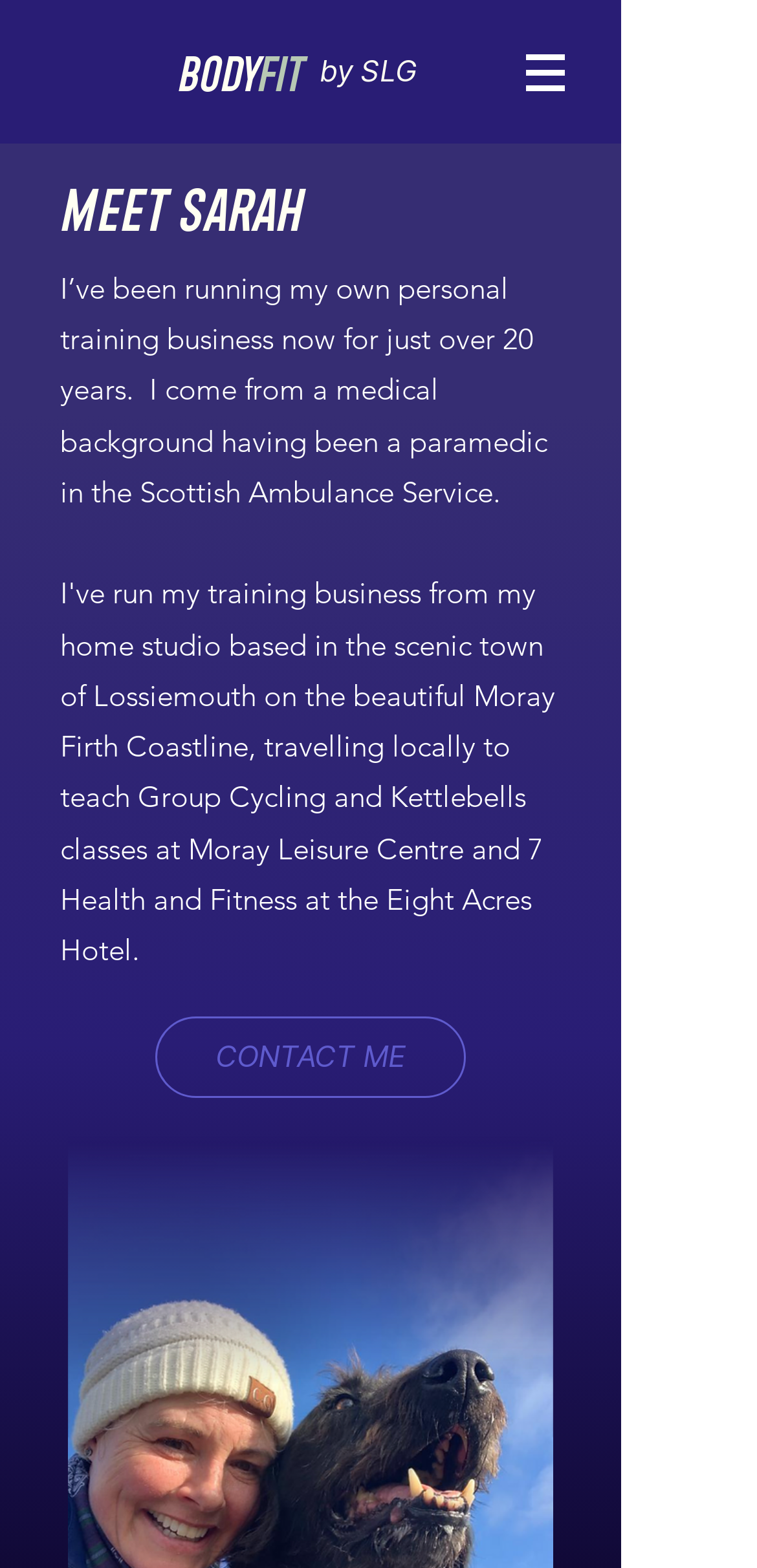Please provide a comprehensive answer to the question below using the information from the image: What is the name of the business?

The heading 'BODYFIT' suggests that this is the name of the business or organization being referred to.